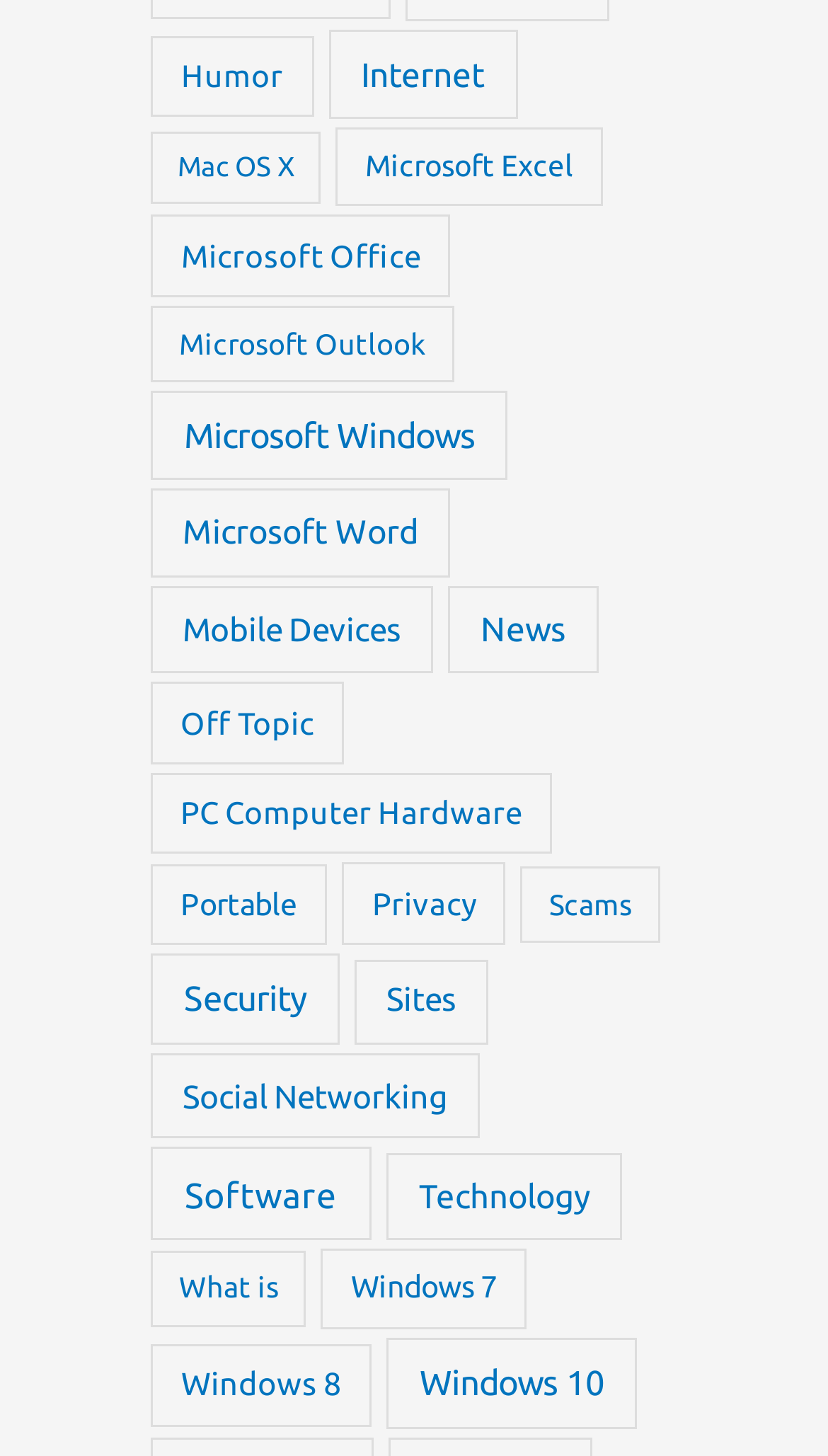Use a single word or phrase to answer the following:
Is there a category related to security?

Yes